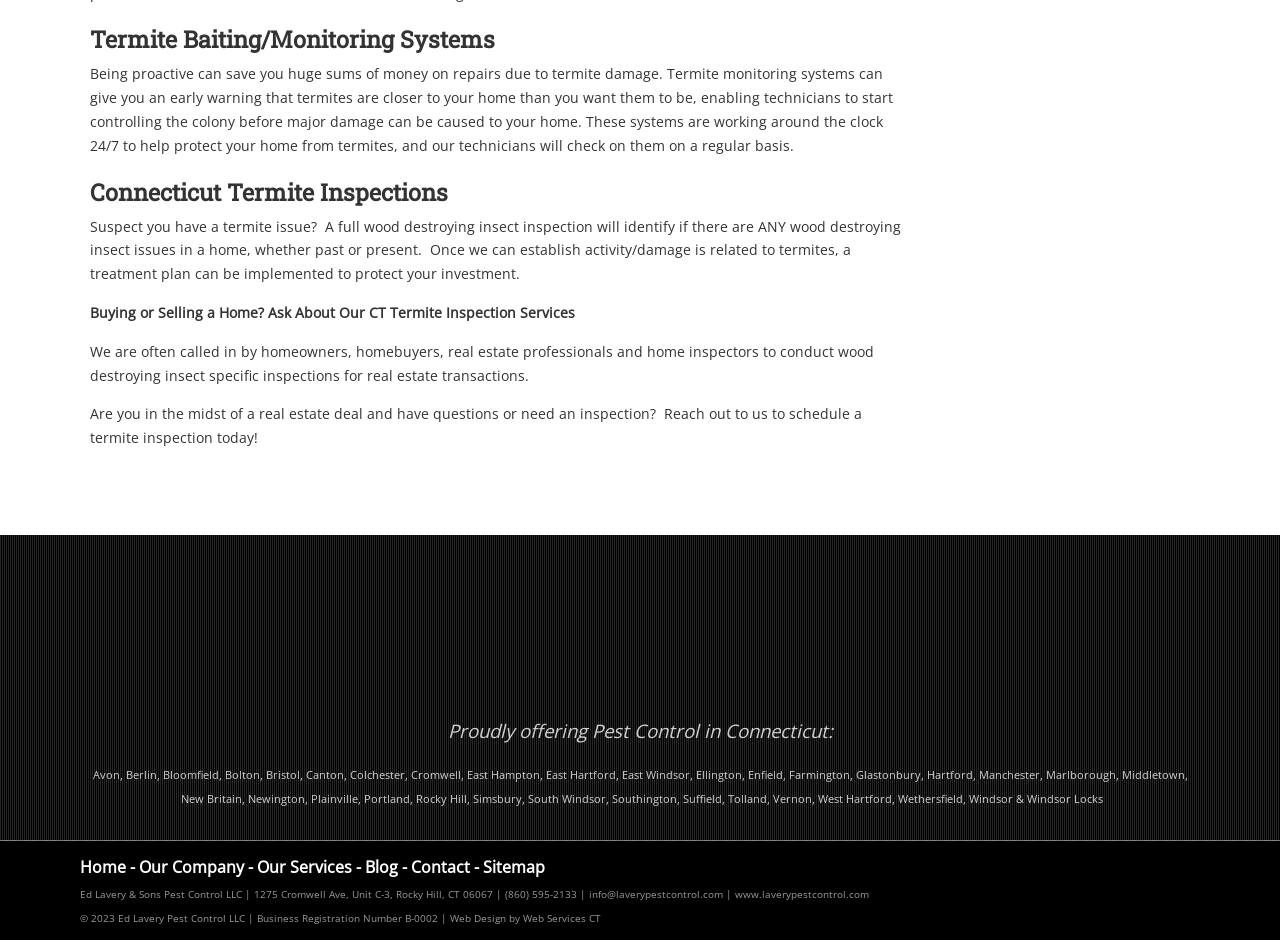Give a one-word or short-phrase answer to the following question: 
Where is the company located?

Rocky Hill, CT